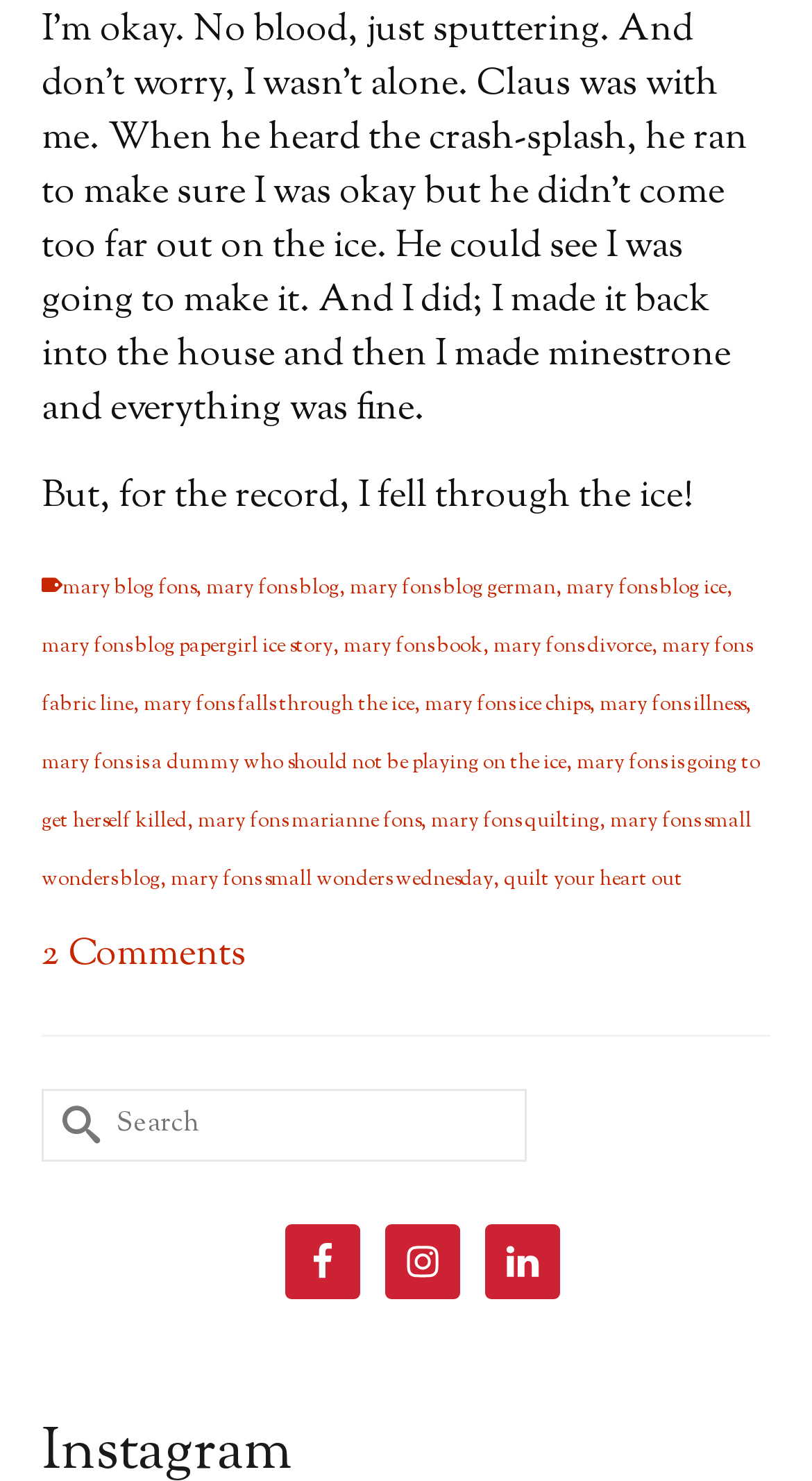What is the purpose of the search bar?
Please provide a detailed and thorough answer to the question.

The search bar is located at the bottom of the webpage and allows users to search for specific content within the website, as indicated by the StaticText 'Search for:' and the textbox element.